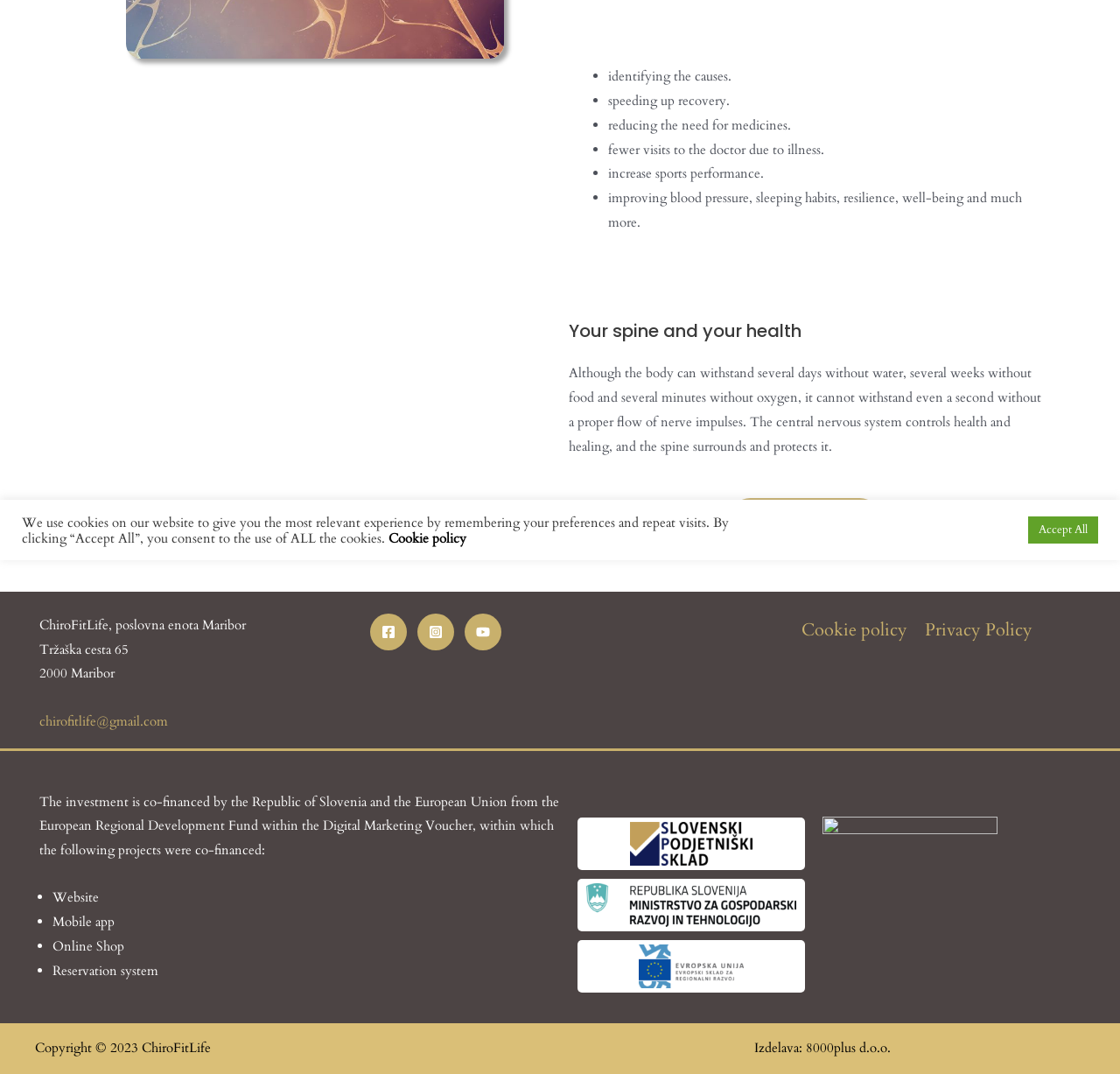Using the format (top-left x, top-left y, bottom-right x, bottom-right y), provide the bounding box coordinates for the described UI element. All values should be floating point numbers between 0 and 1: aria-label="Facebook"

[0.331, 0.571, 0.364, 0.605]